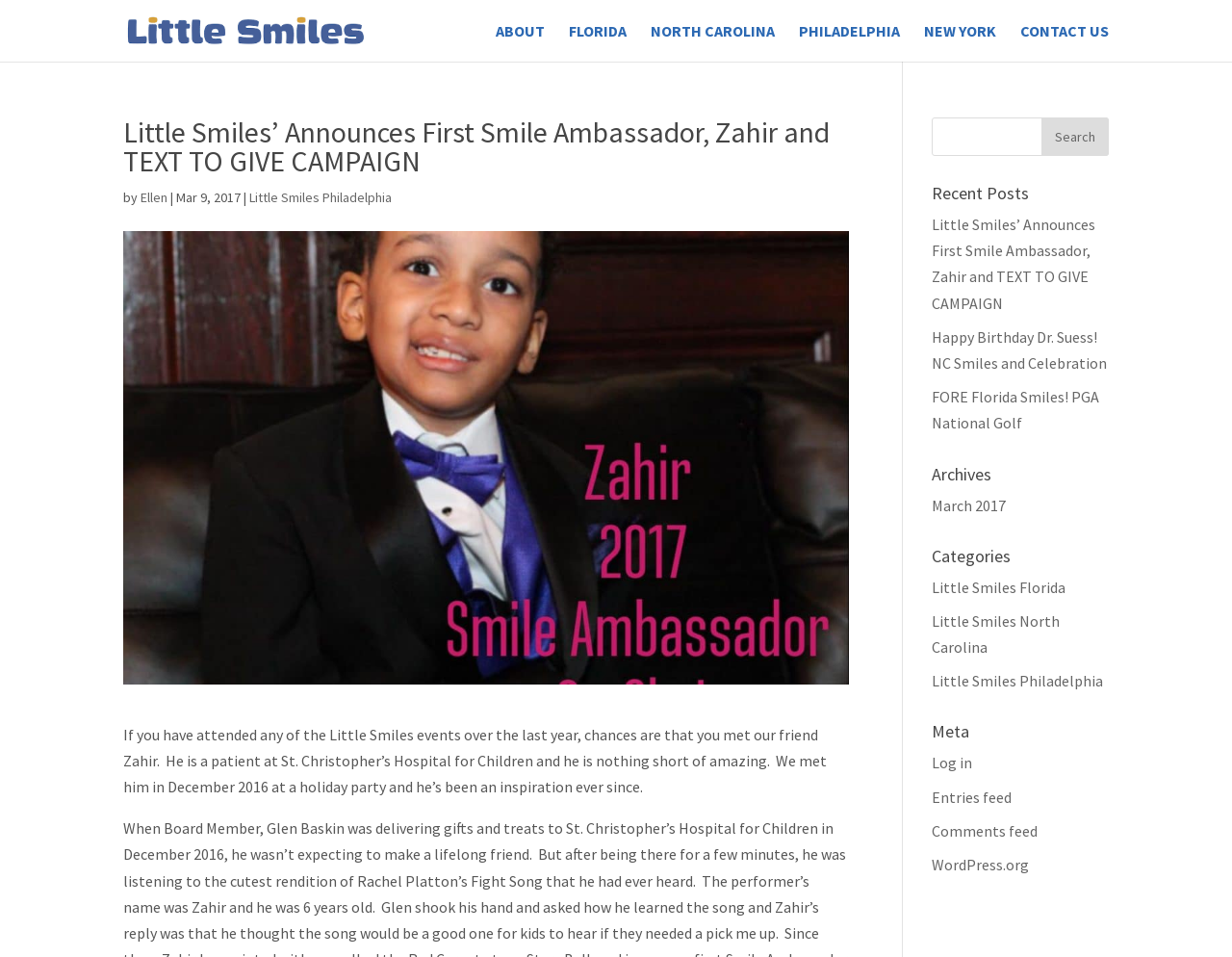Could you provide the bounding box coordinates for the portion of the screen to click to complete this instruction: "Search for something"?

[0.756, 0.123, 0.9, 0.163]